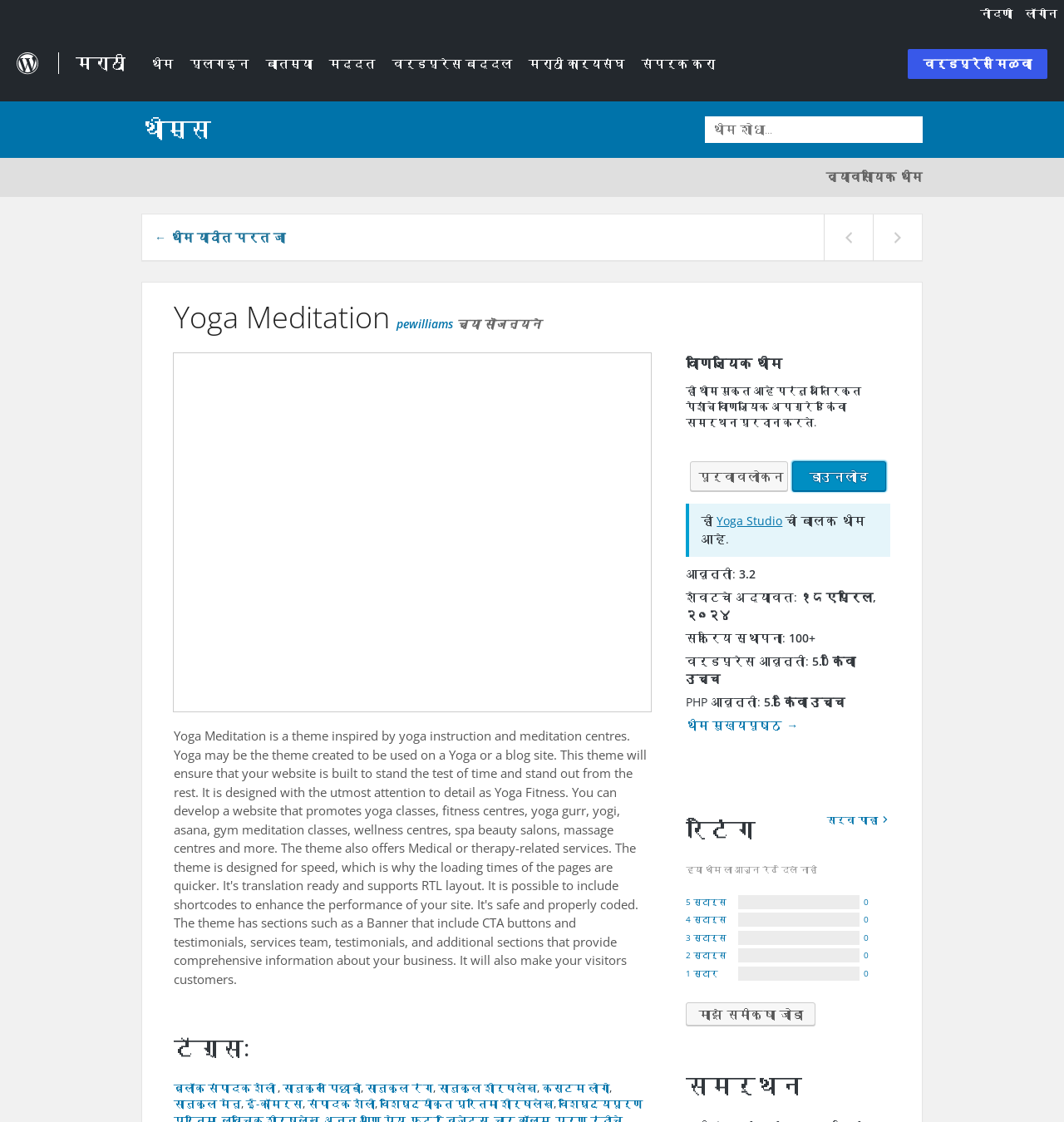Kindly determine the bounding box coordinates for the area that needs to be clicked to execute this instruction: "View the theme details".

[0.649, 0.411, 0.741, 0.438]